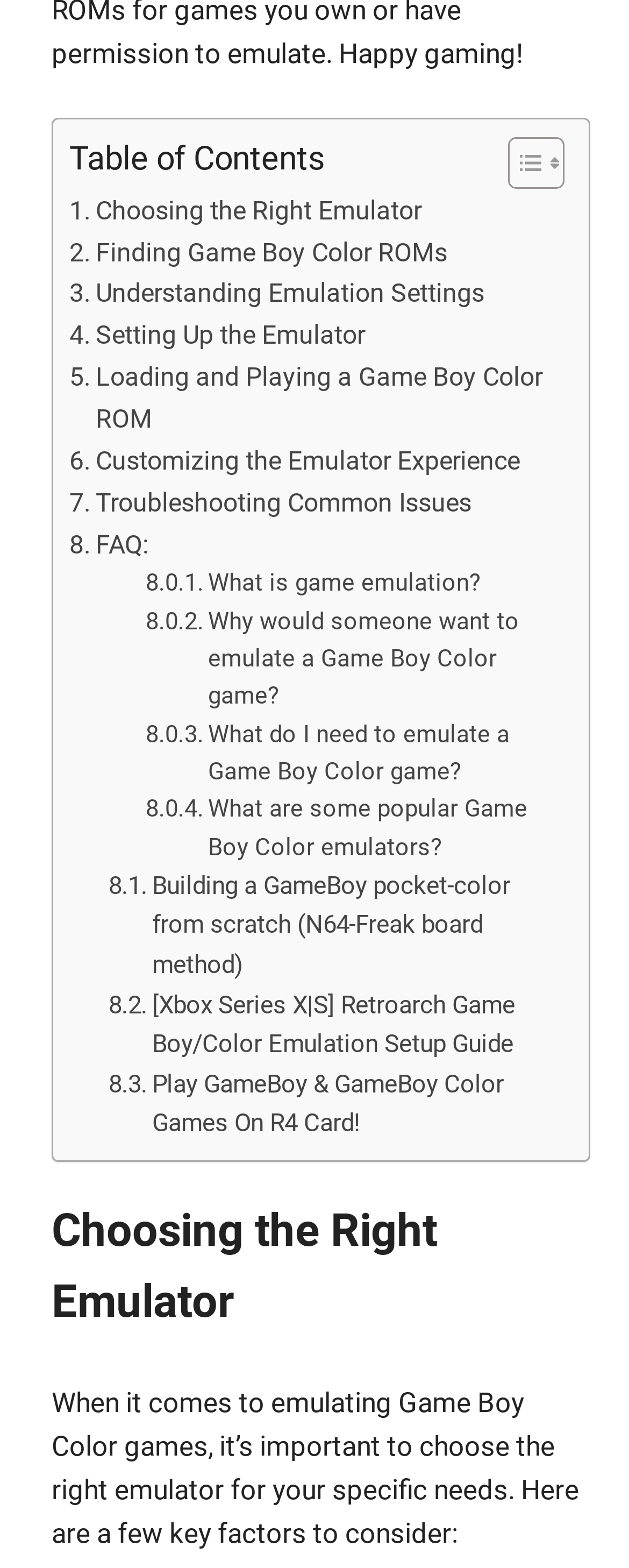Pinpoint the bounding box coordinates for the area that should be clicked to perform the following instruction: "View 'Building a GameBoy pocket-color from scratch (N64-Freak board method)'".

[0.172, 0.553, 0.885, 0.628]